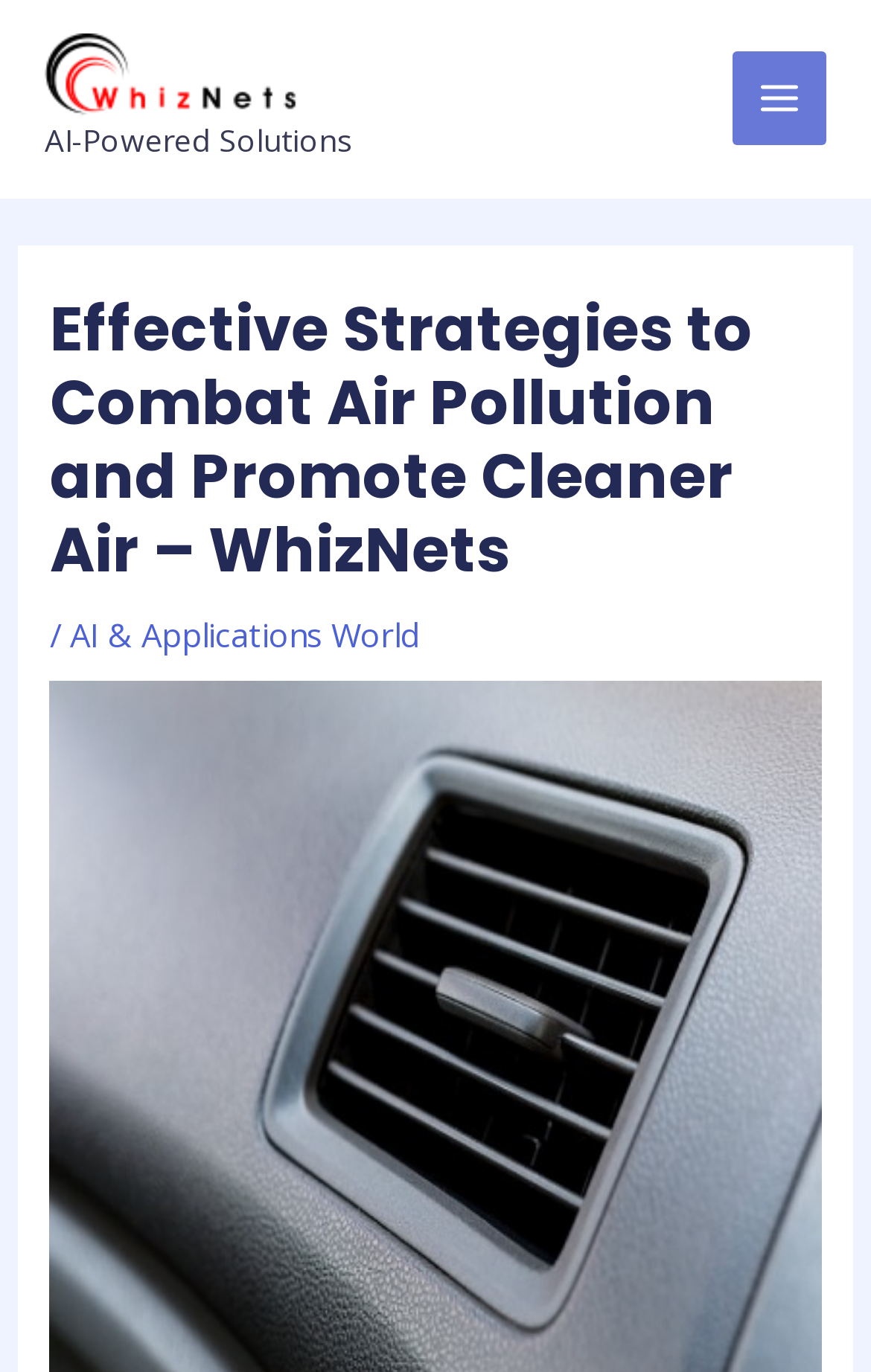Answer the following in one word or a short phrase: 
What is the first link in the main menu?

AI & Applications World